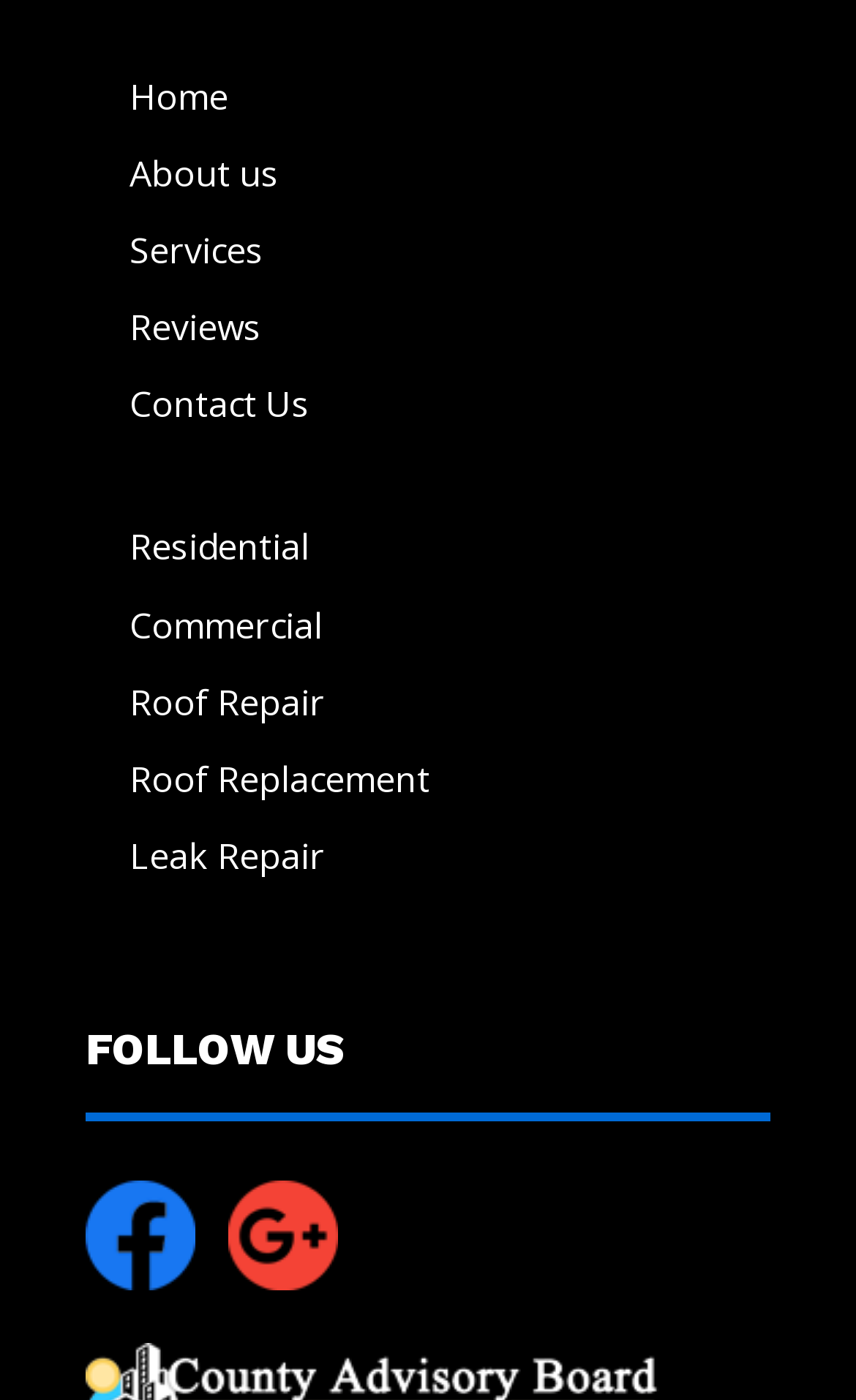Answer succinctly with a single word or phrase:
What is the last link in the main navigation?

Roof Replacement